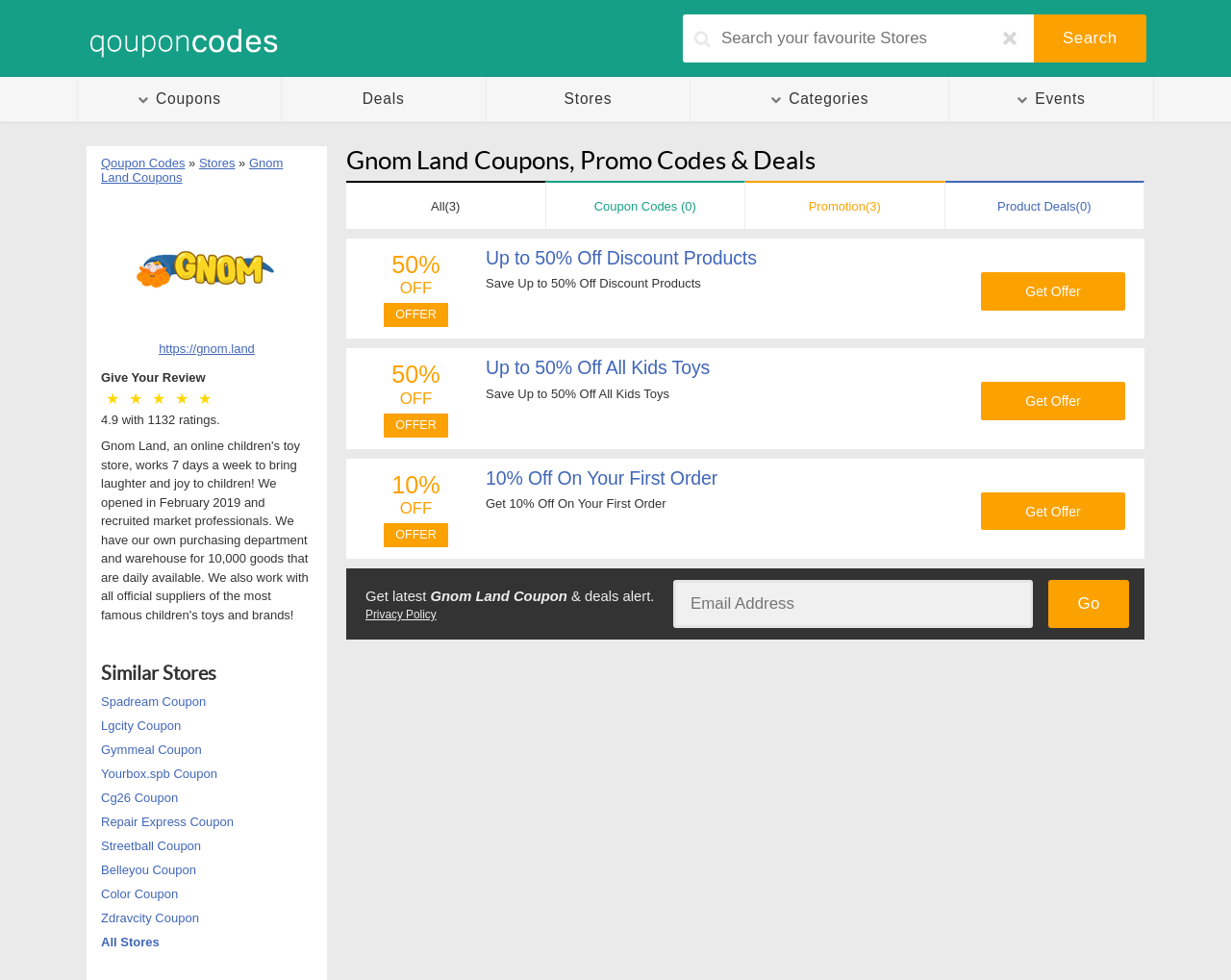Find and specify the bounding box coordinates that correspond to the clickable region for the instruction: "Give Your Review".

[0.082, 0.378, 0.167, 0.393]